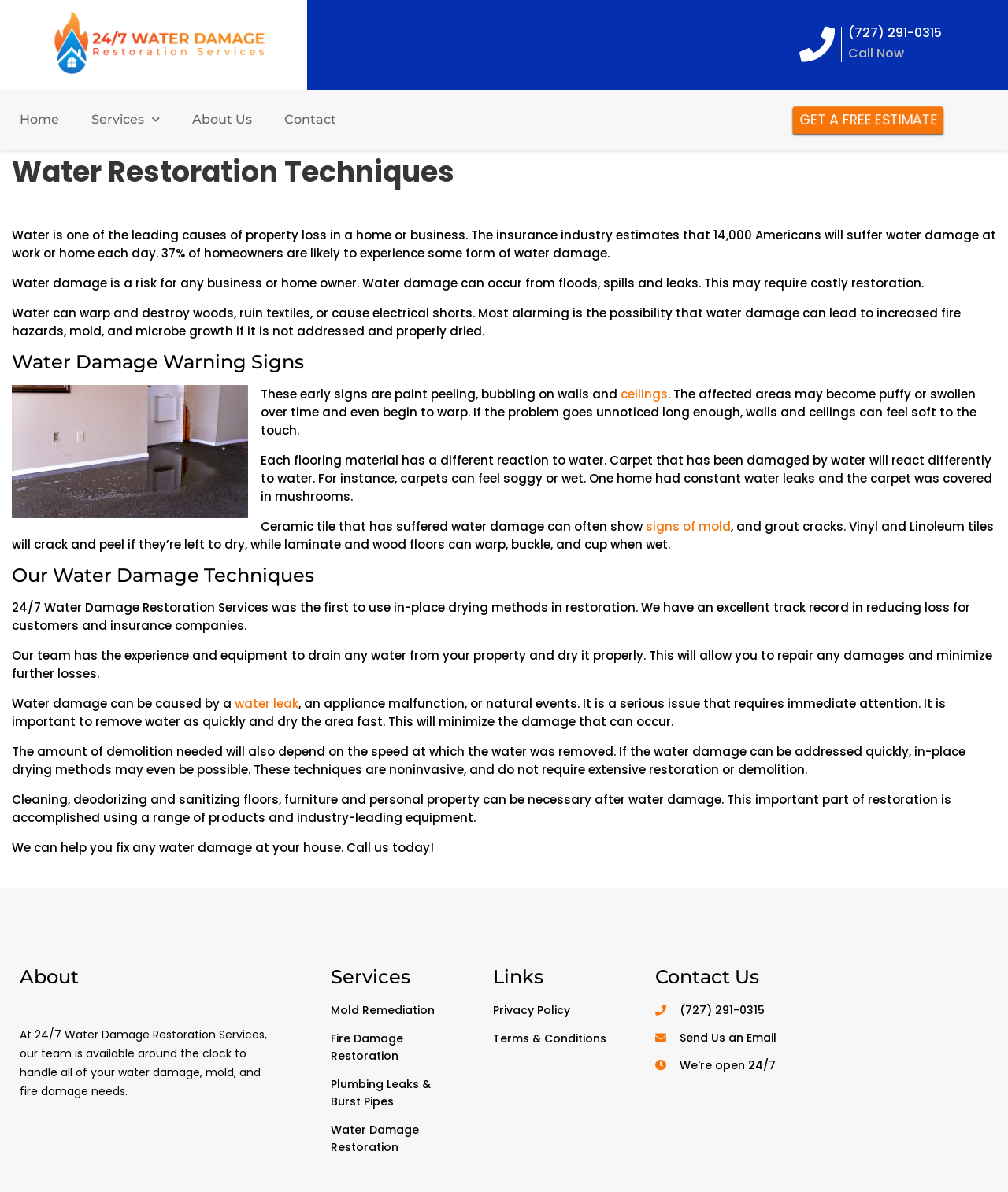Pinpoint the bounding box coordinates of the clickable element needed to complete the instruction: "Read more about 'Water Damage Warning Signs'". The coordinates should be provided as four float numbers between 0 and 1: [left, top, right, bottom].

[0.012, 0.295, 0.988, 0.312]